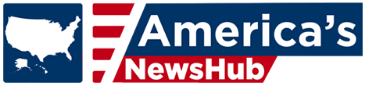Review the image closely and give a comprehensive answer to the question: What shape is included in the logo design?

The logo design of 'America's NewsHub' incorporates a silhouette of the United States, highlighting the platform's focus on American news and events, and serving as a recognizable symbol for its brand identity in journalism and media.